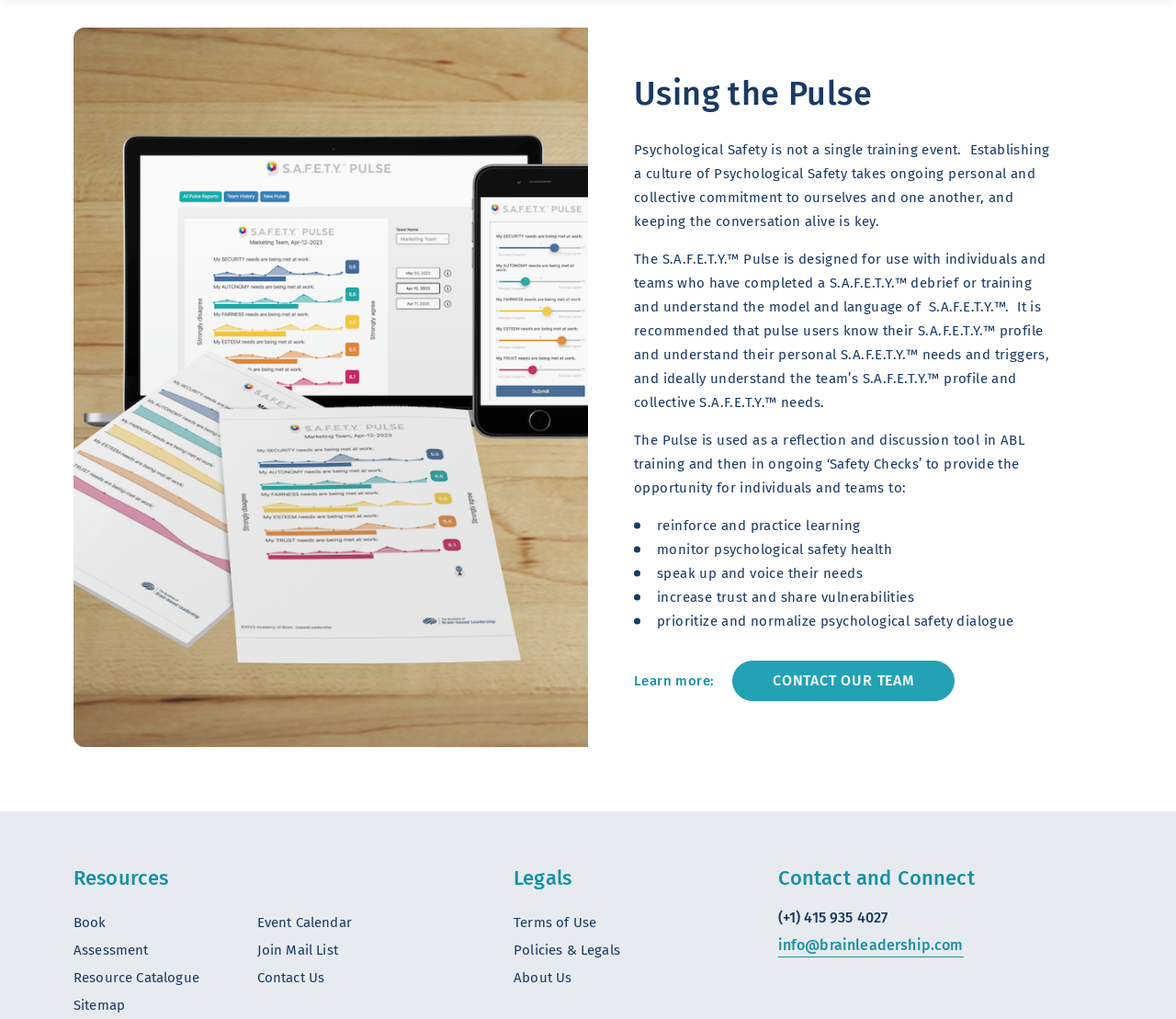Show the bounding box coordinates for the element that needs to be clicked to execute the following instruction: "Call the office". Provide the coordinates in the form of four float numbers between 0 and 1, i.e., [left, top, right, bottom].

[0.661, 0.892, 0.755, 0.91]